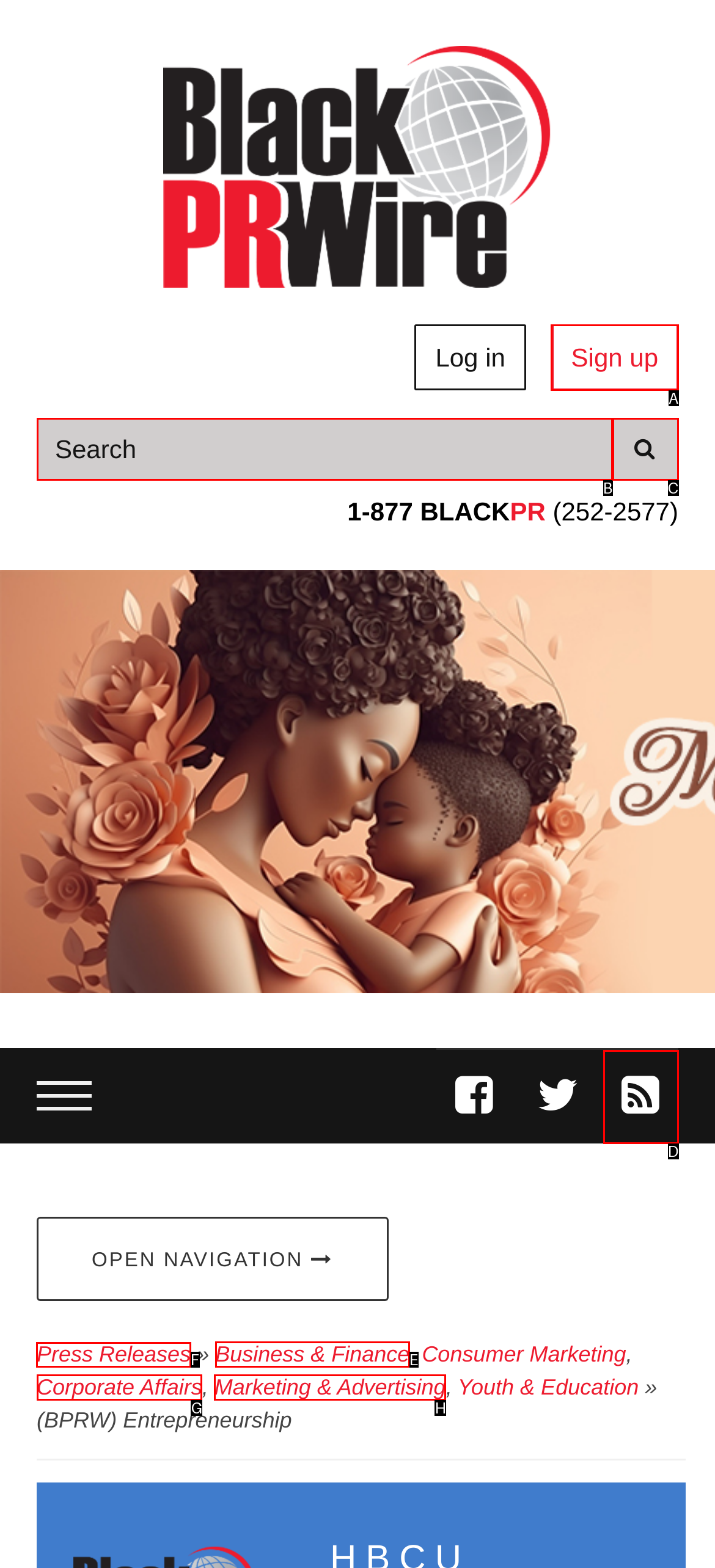To perform the task "view press releases", which UI element's letter should you select? Provide the letter directly.

F